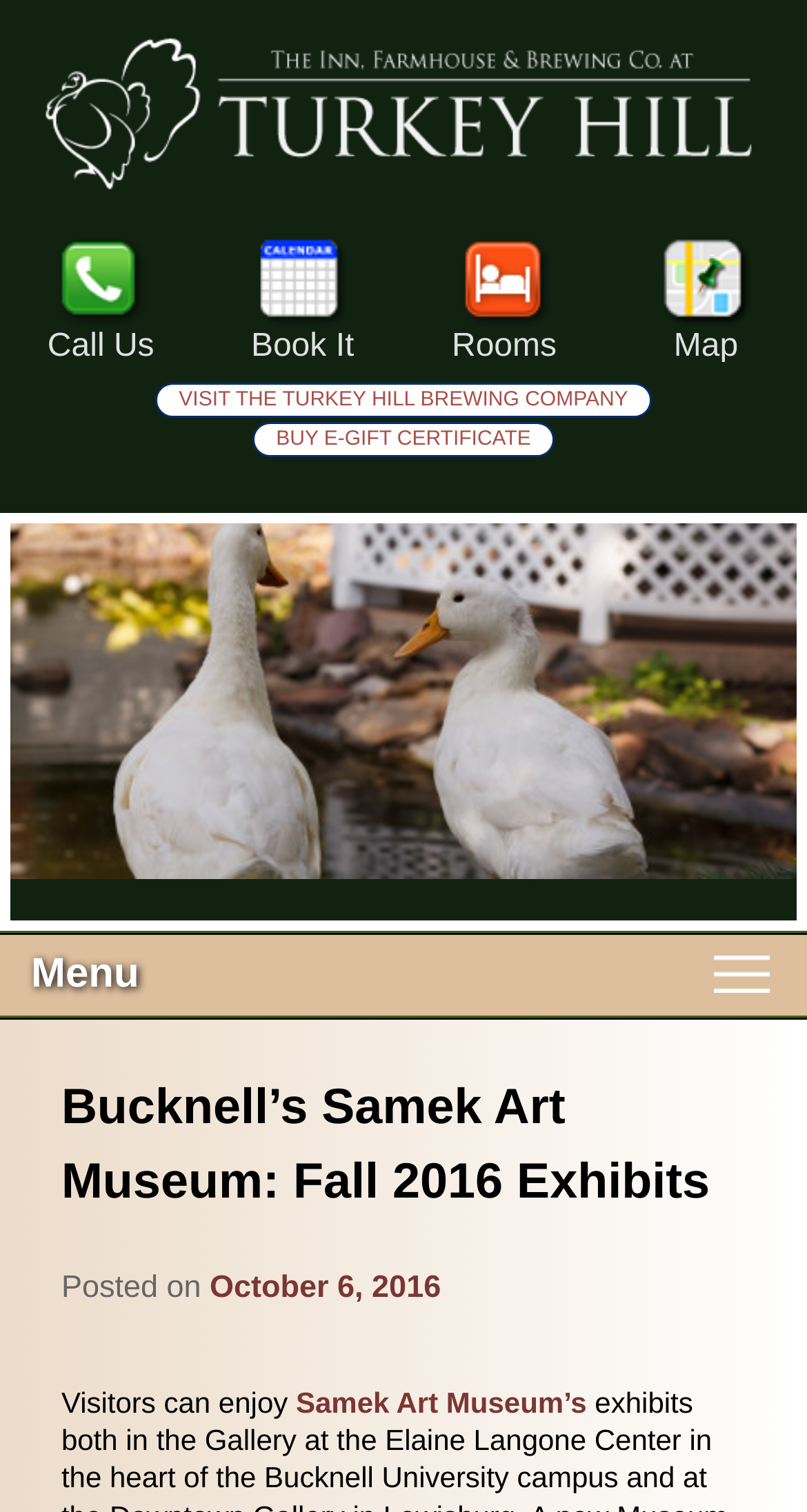Please answer the following question using a single word or phrase: 
What is the text of the first image on the page?

close up of back of two ducks side by side on edge of pond